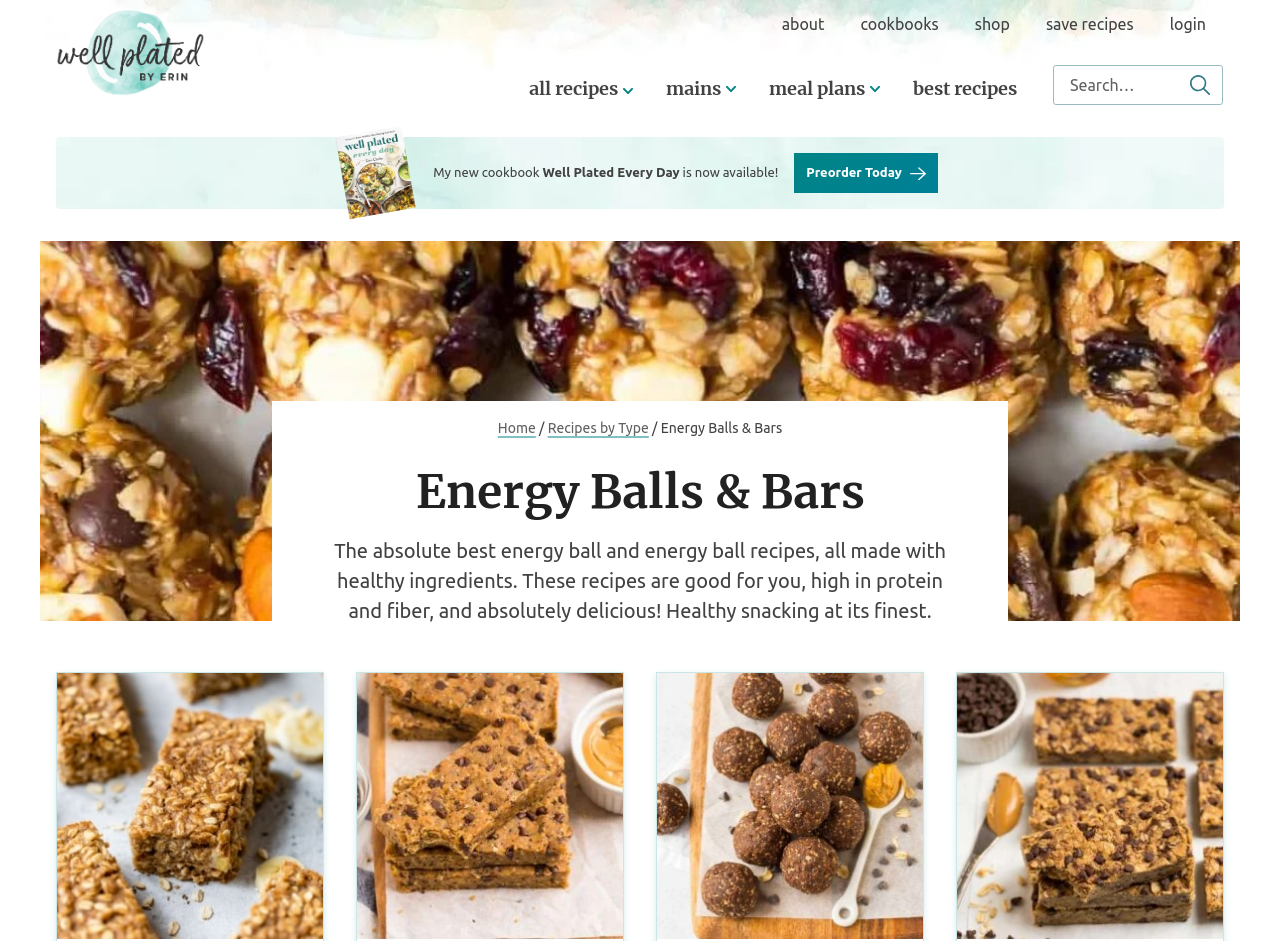Use a single word or phrase to answer the following:
What type of recipes are featured on this webpage?

Energy Balls & Bars